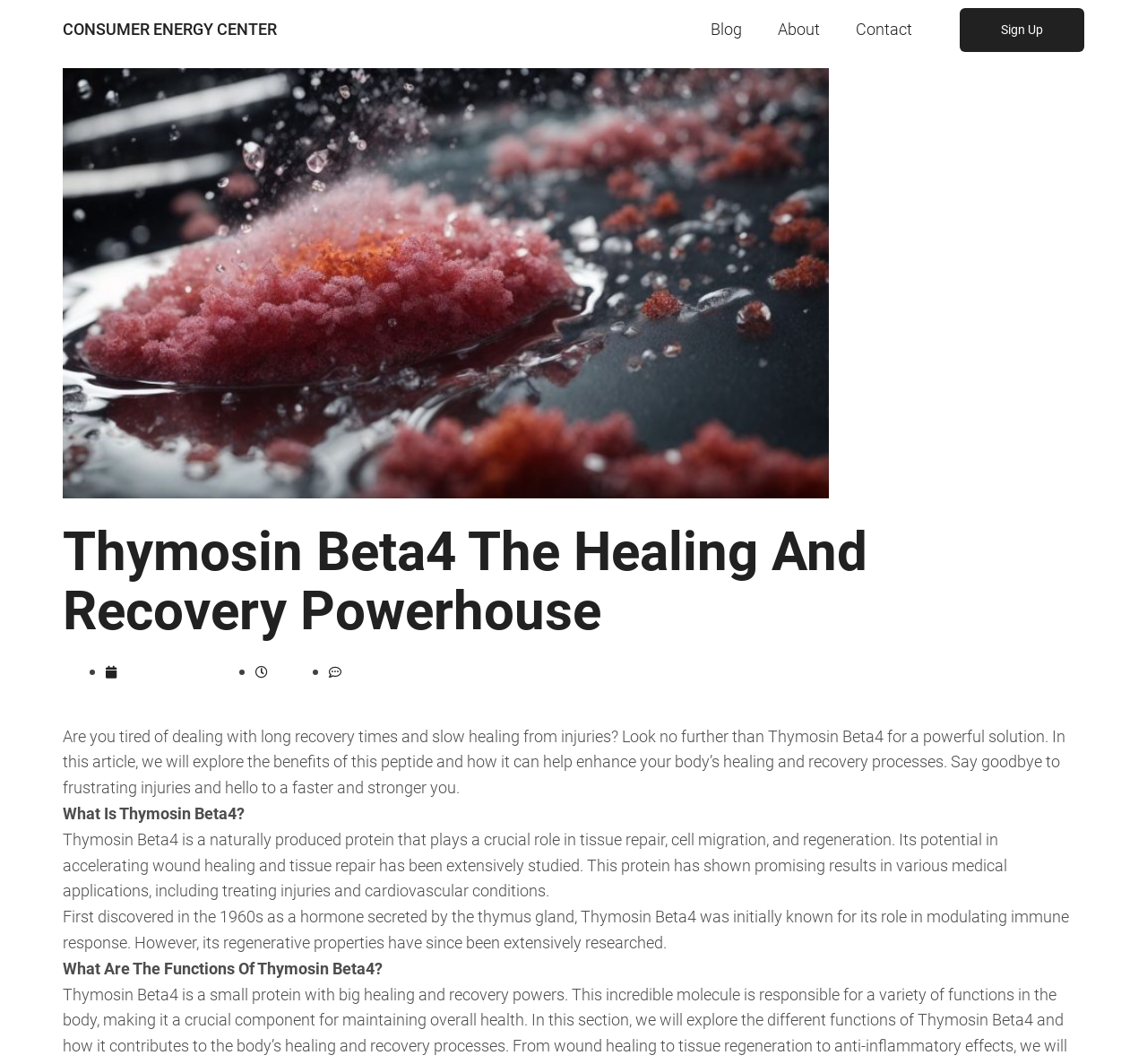Please find and report the primary heading text from the webpage.

Thymosin Beta4 The Healing And Recovery Powerhouse